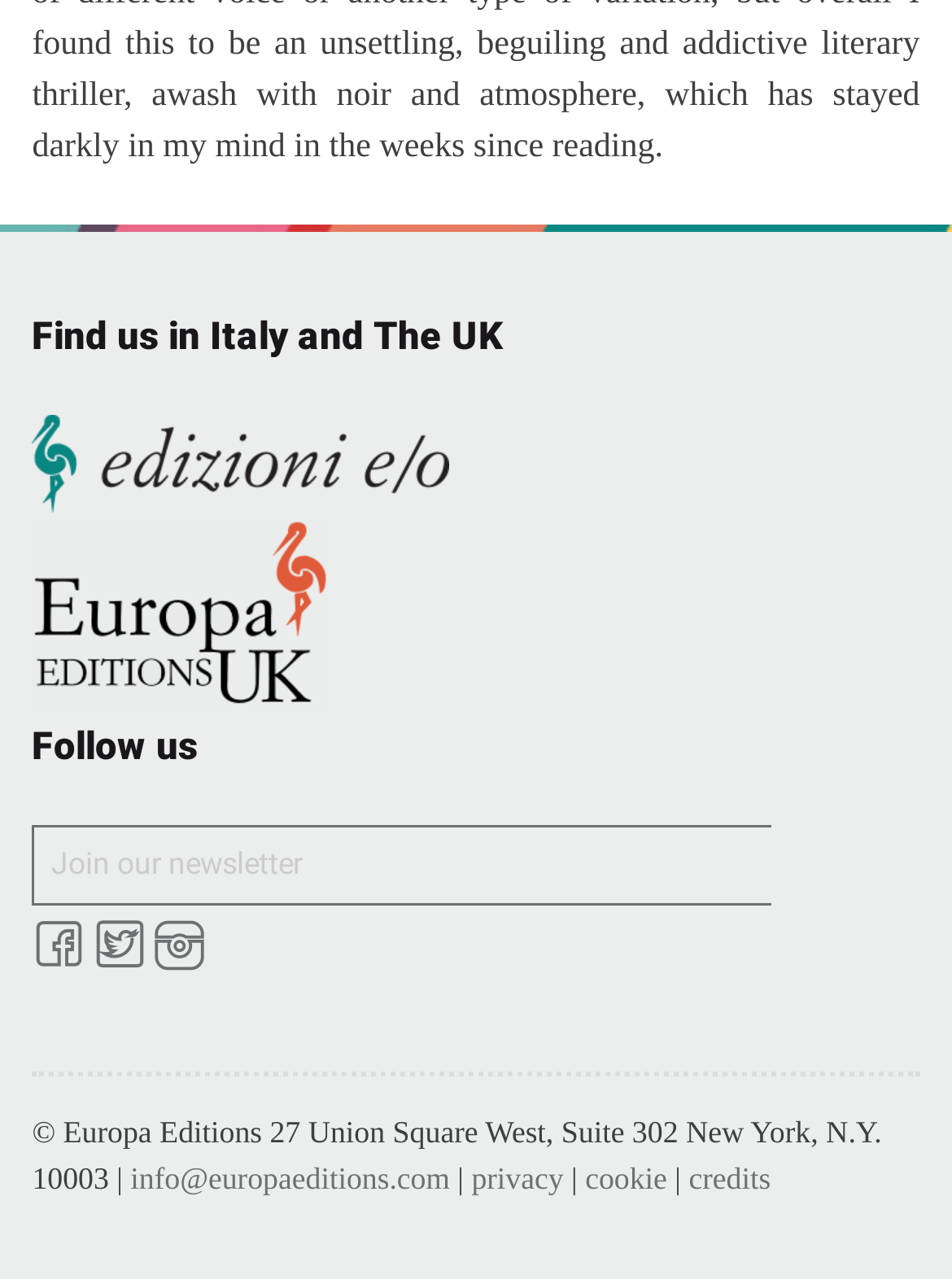Pinpoint the bounding box coordinates of the clickable area necessary to execute the following instruction: "View credits". The coordinates should be given as four float numbers between 0 and 1, namely [left, top, right, bottom].

[0.723, 0.908, 0.809, 0.935]